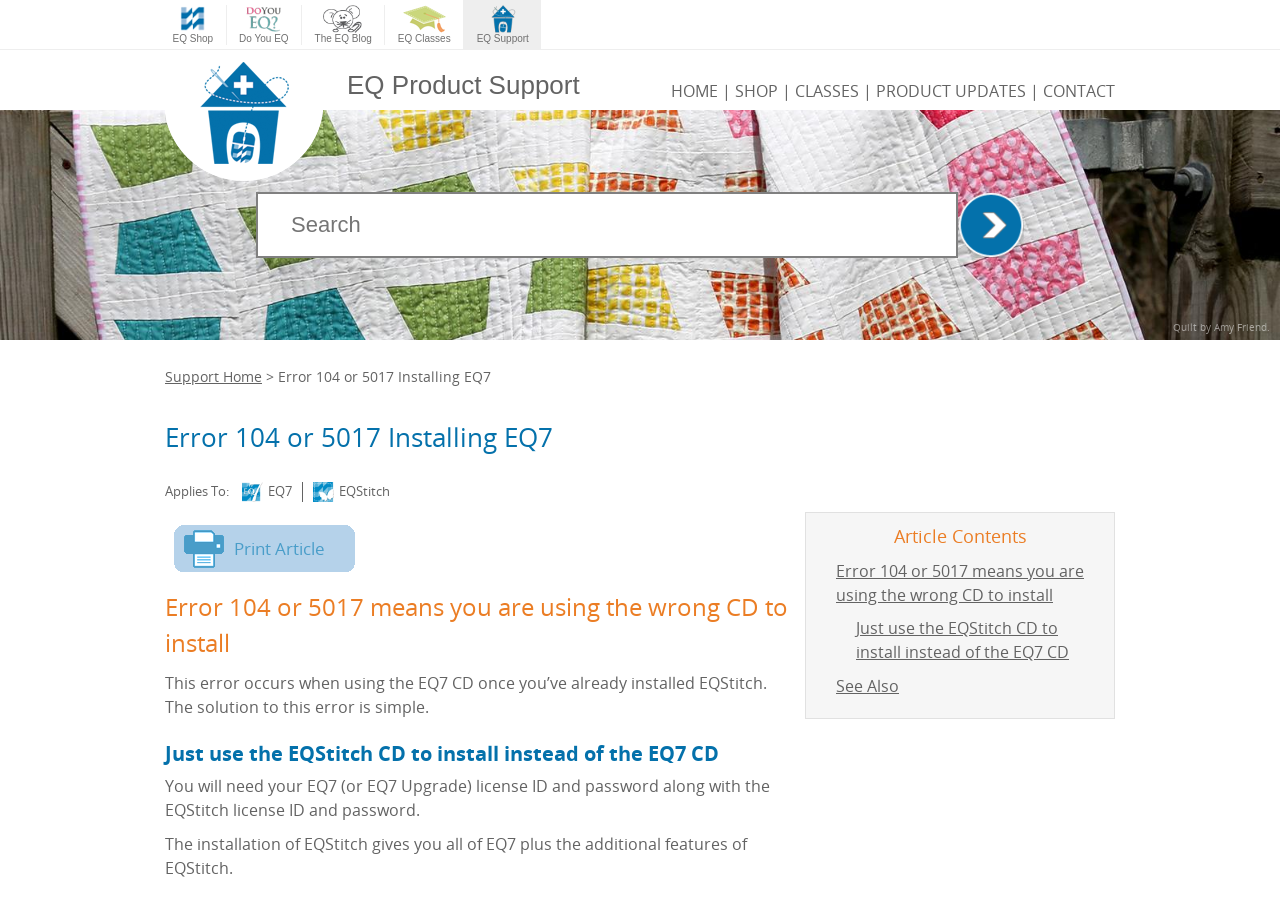What is the solution to error 104 or 5017?
Refer to the screenshot and respond with a concise word or phrase.

Use EQStitch CD